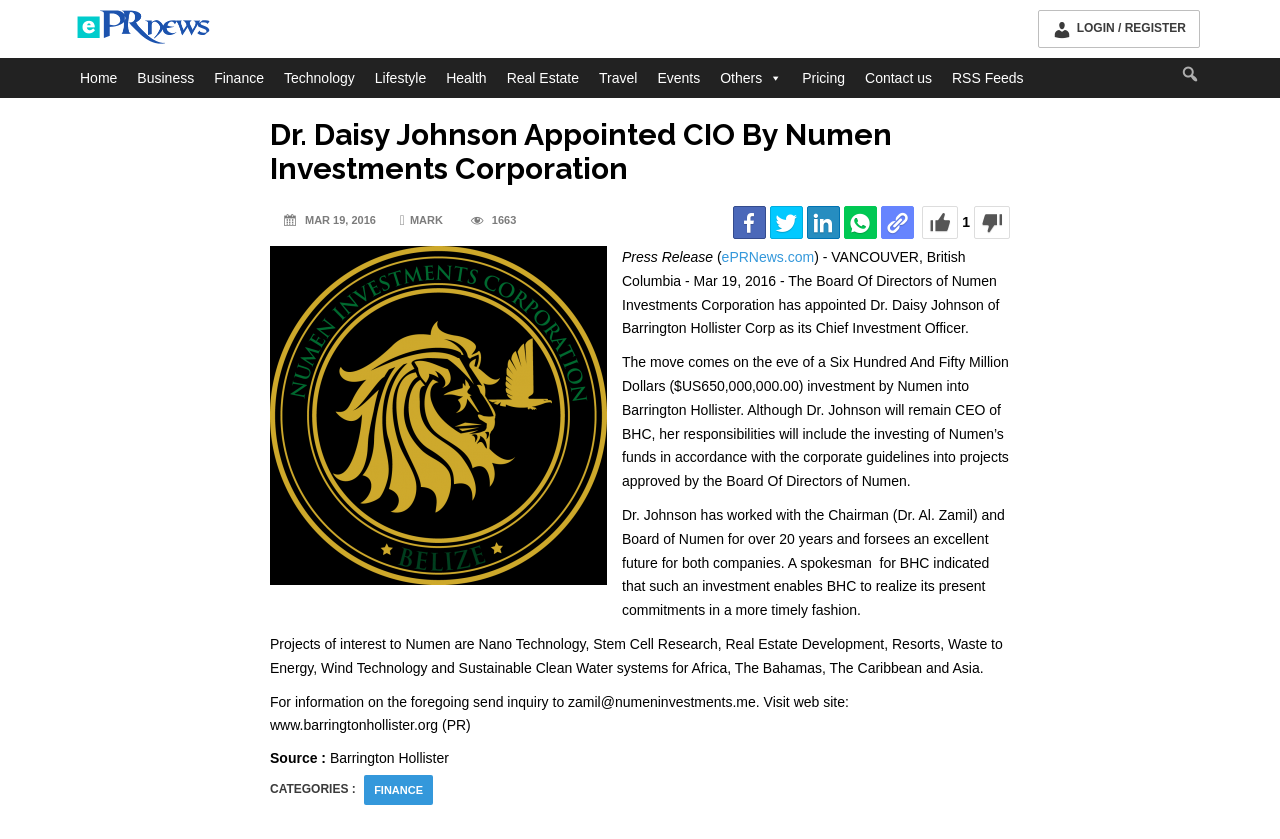Highlight the bounding box coordinates of the element you need to click to perform the following instruction: "View the website of Barrington Hollister."

[0.564, 0.297, 0.636, 0.316]